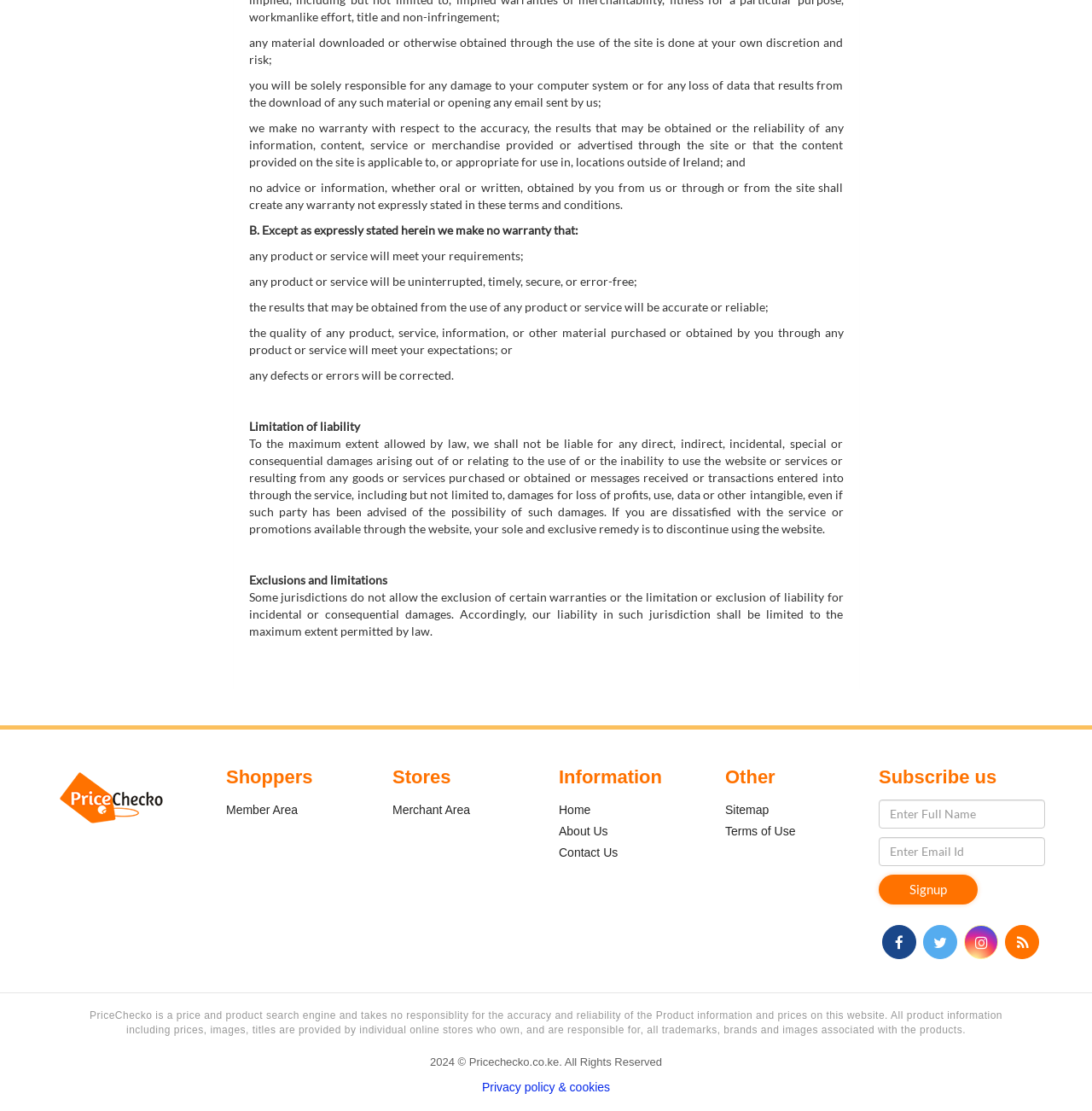Identify the bounding box coordinates of the region that should be clicked to execute the following instruction: "Click the Cup of Tea T-shirt link".

None